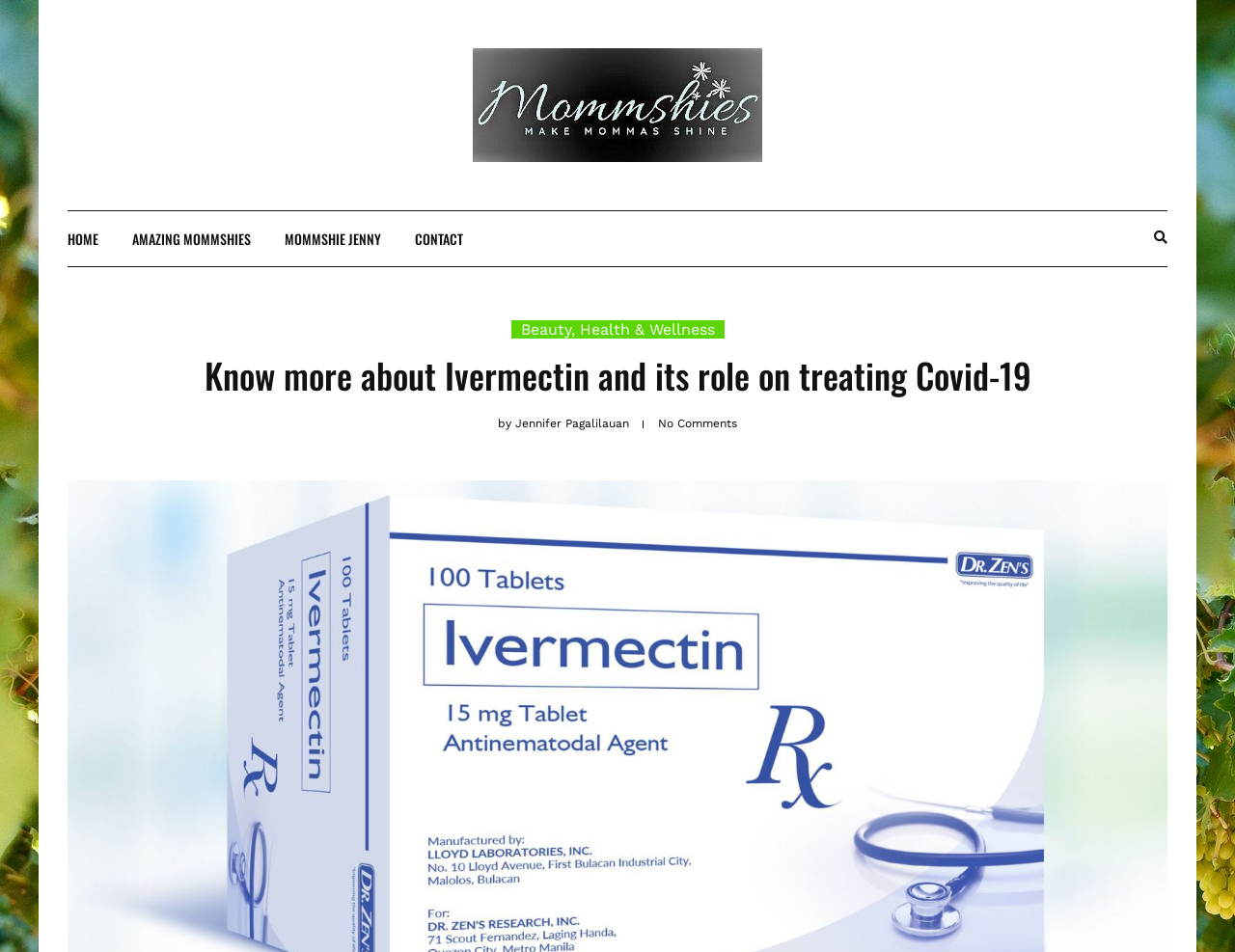Please use the details from the image to answer the following question comprehensively:
How many links are in the top navigation bar?

The top navigation bar contains four links: 'HOME', 'AMAZING MOMMSHIES', 'MOMMSHIE JENNY', and 'CONTACT'. These links are positioned horizontally next to each other.